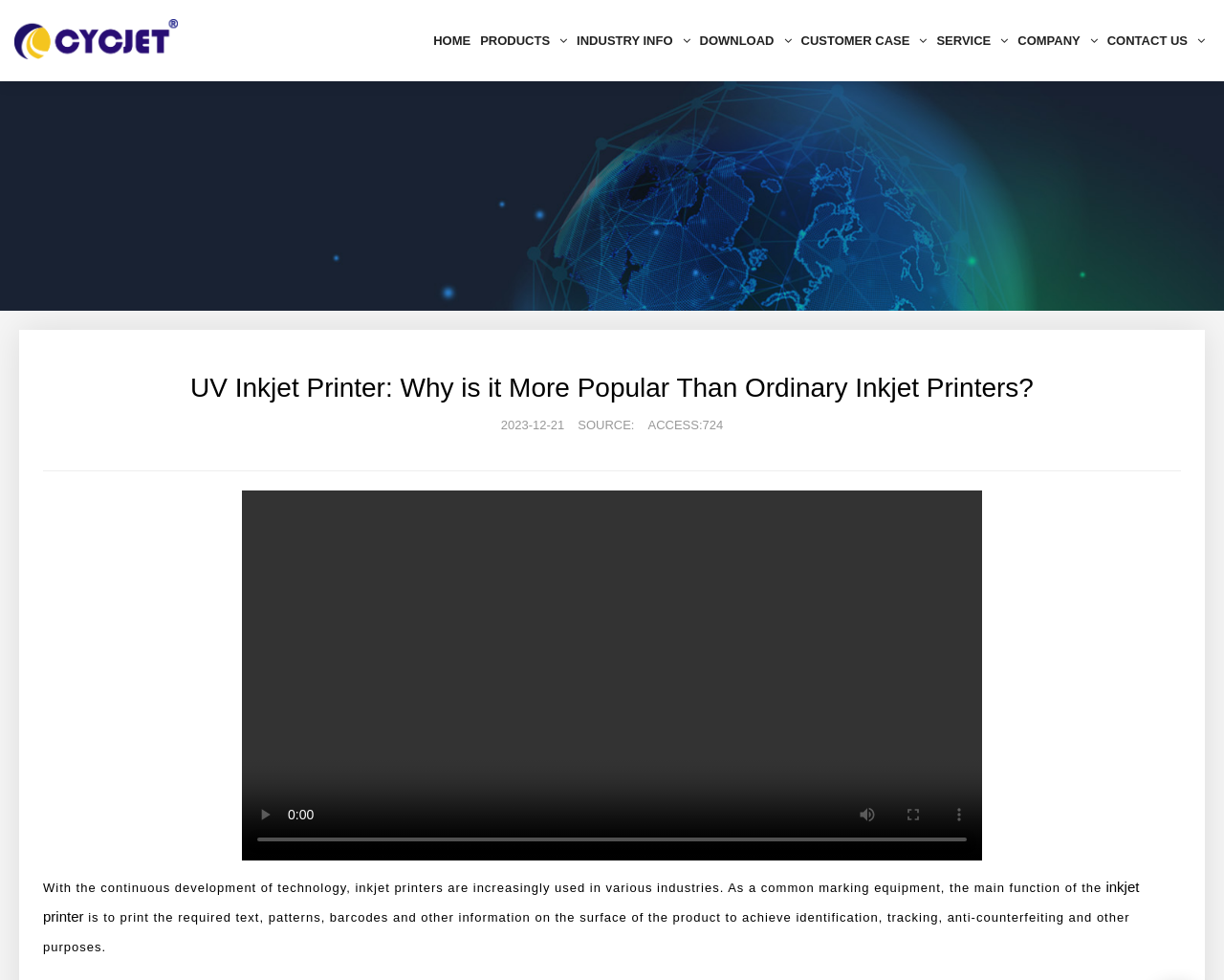Locate the bounding box coordinates of the element that should be clicked to fulfill the instruction: "Click the enter full screen button".

[0.727, 0.808, 0.765, 0.854]